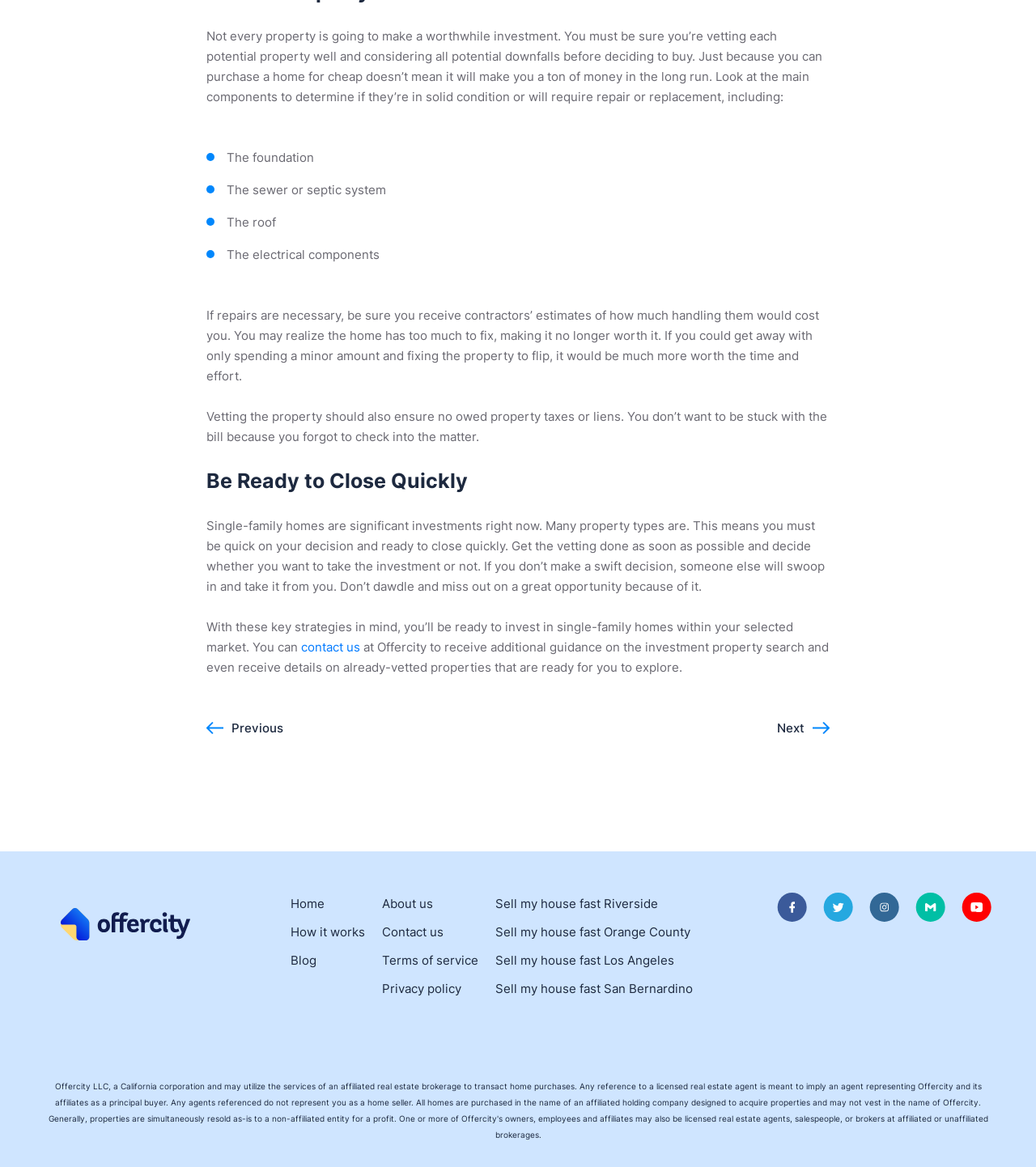Please determine the bounding box coordinates of the element to click in order to execute the following instruction: "View 'Blog'". The coordinates should be four float numbers between 0 and 1, specified as [left, top, right, bottom].

[0.28, 0.813, 0.305, 0.834]